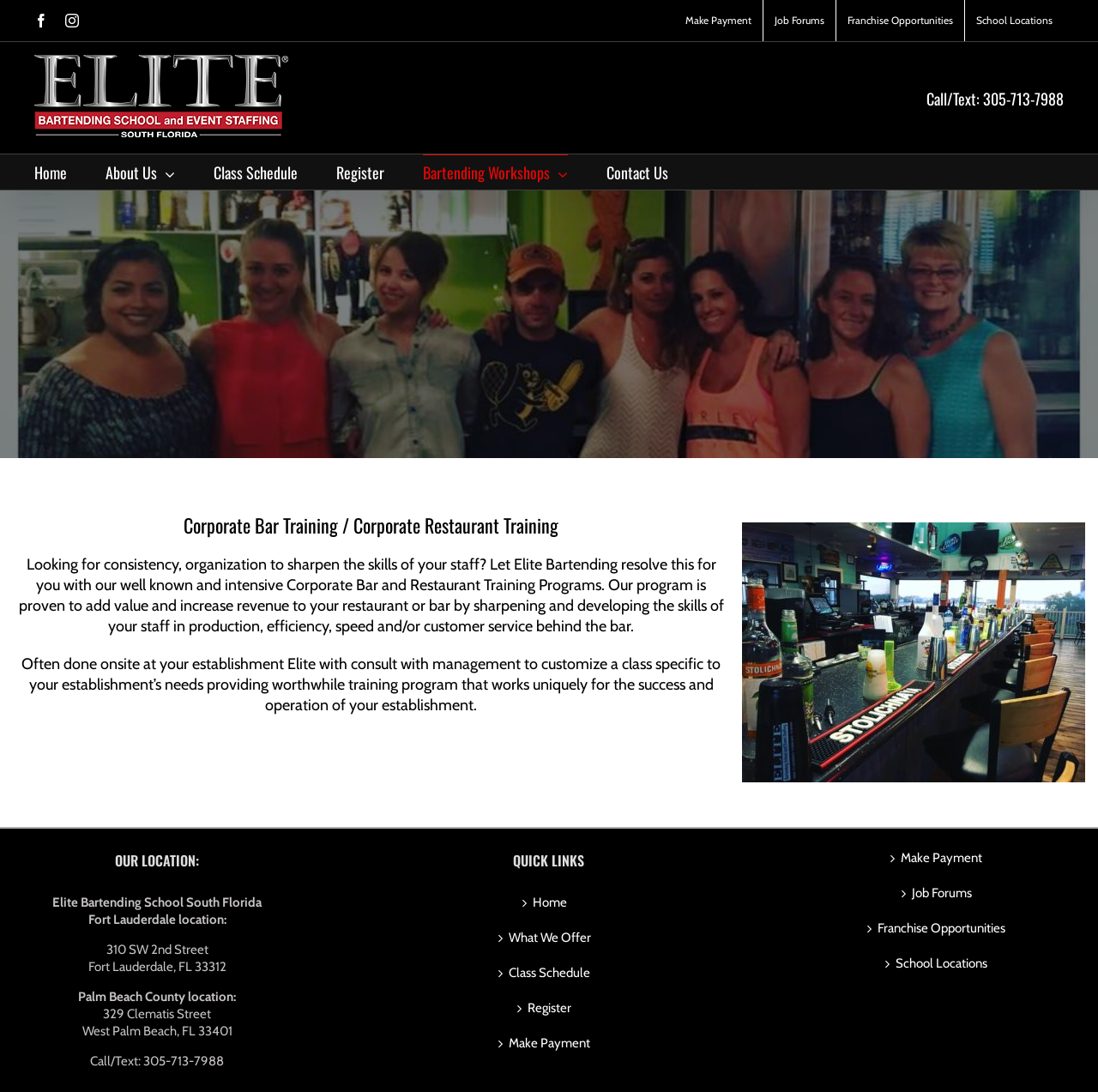Identify the bounding box for the UI element described as: "Job Forums". Ensure the coordinates are four float numbers between 0 and 1, formatted as [left, top, right, bottom].

[0.695, 0.0, 0.761, 0.038]